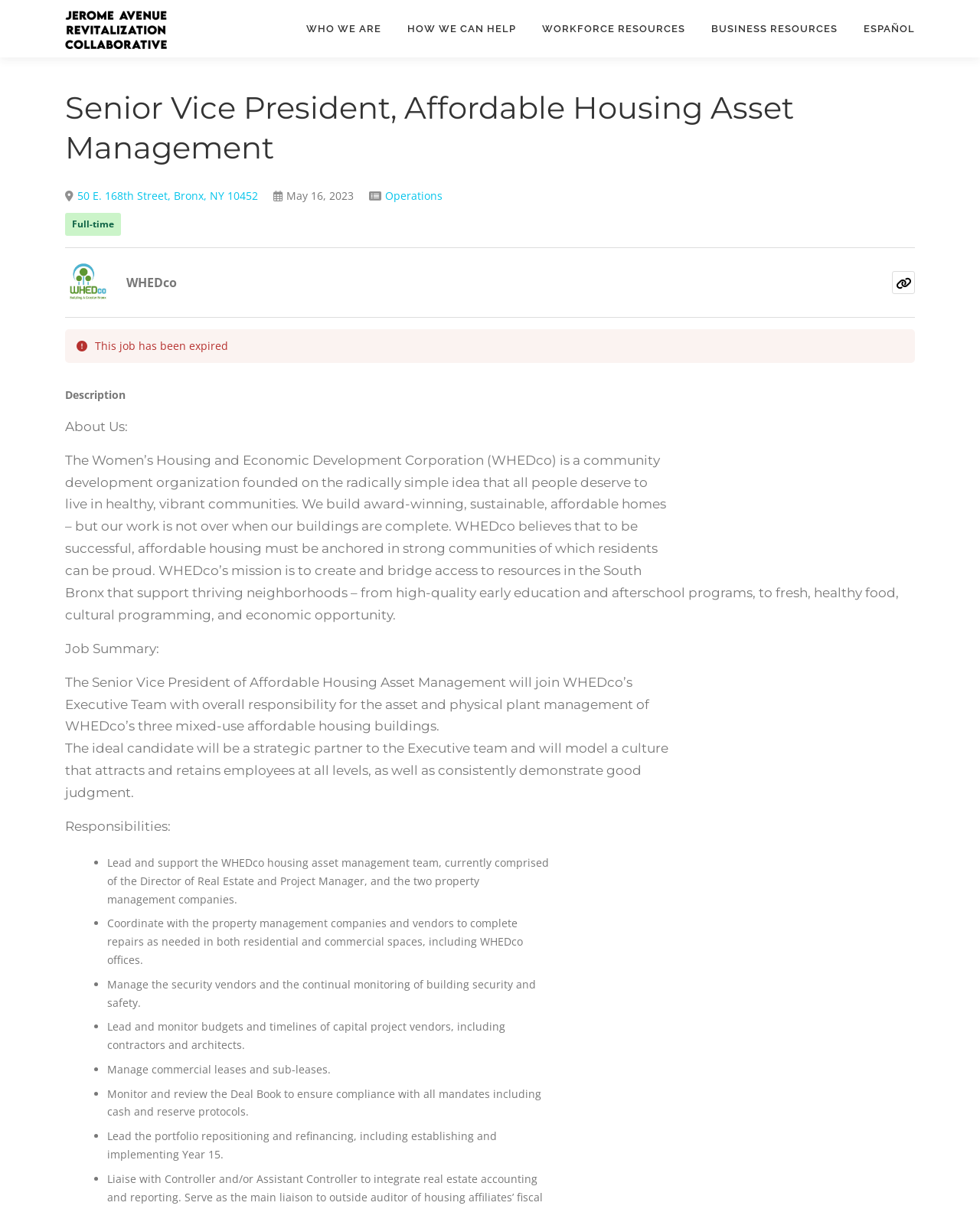Point out the bounding box coordinates of the section to click in order to follow this instruction: "Explore Events & Workshops".

[0.713, 0.075, 0.875, 0.102]